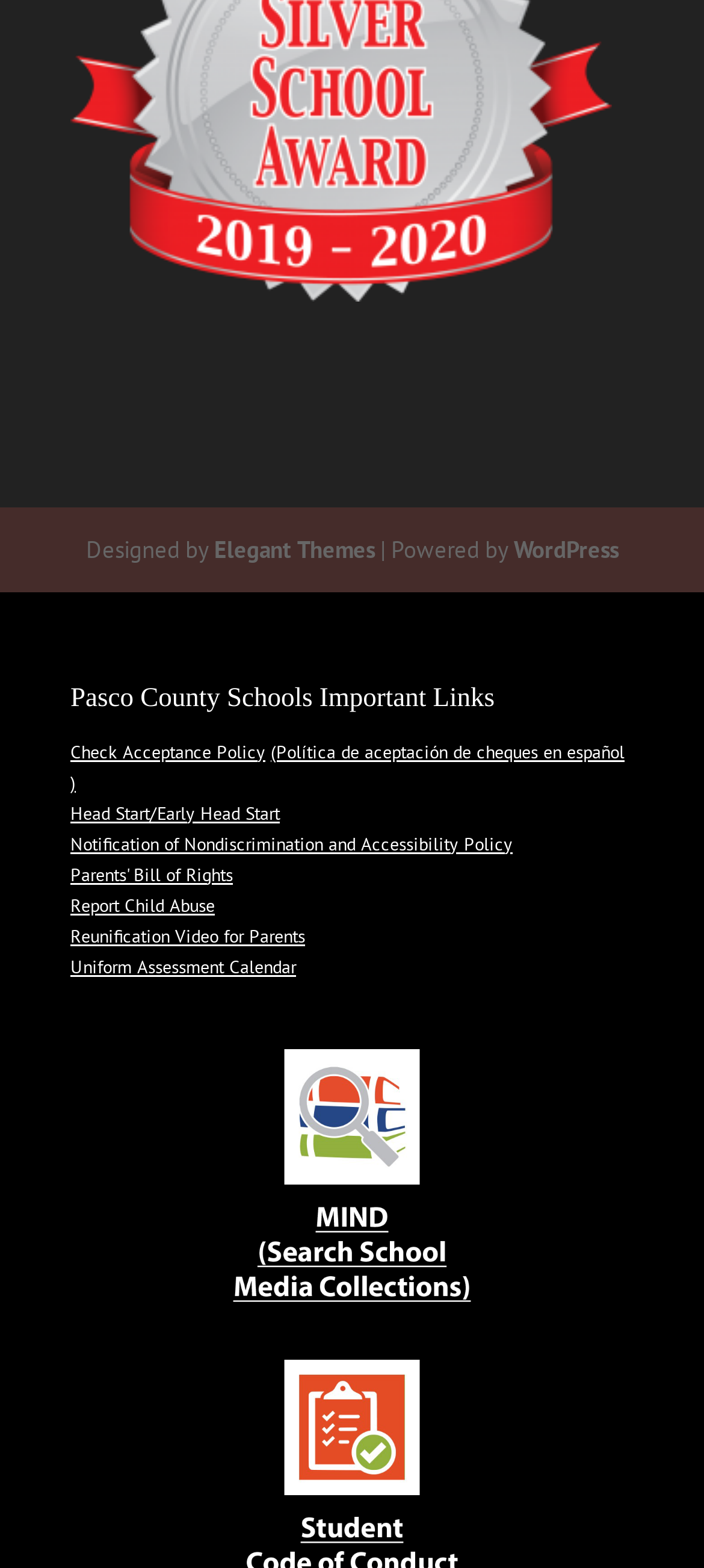Use a single word or phrase to respond to the question:
What is the platform that powers the website?

WordPress